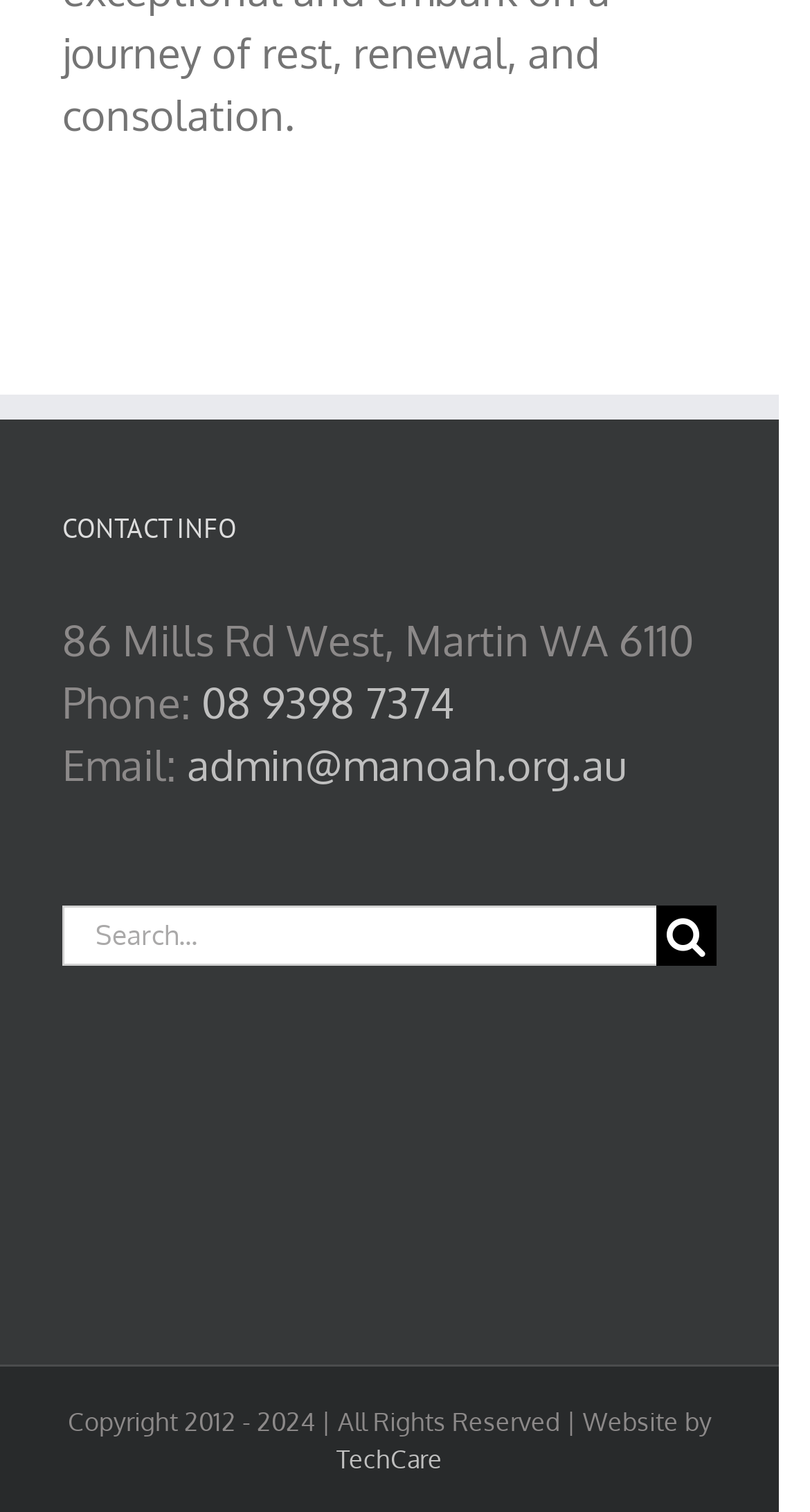Find the bounding box of the element with the following description: "aria-label="Search" value=""". The coordinates must be four float numbers between 0 and 1, formatted as [left, top, right, bottom].

[0.81, 0.598, 0.885, 0.638]